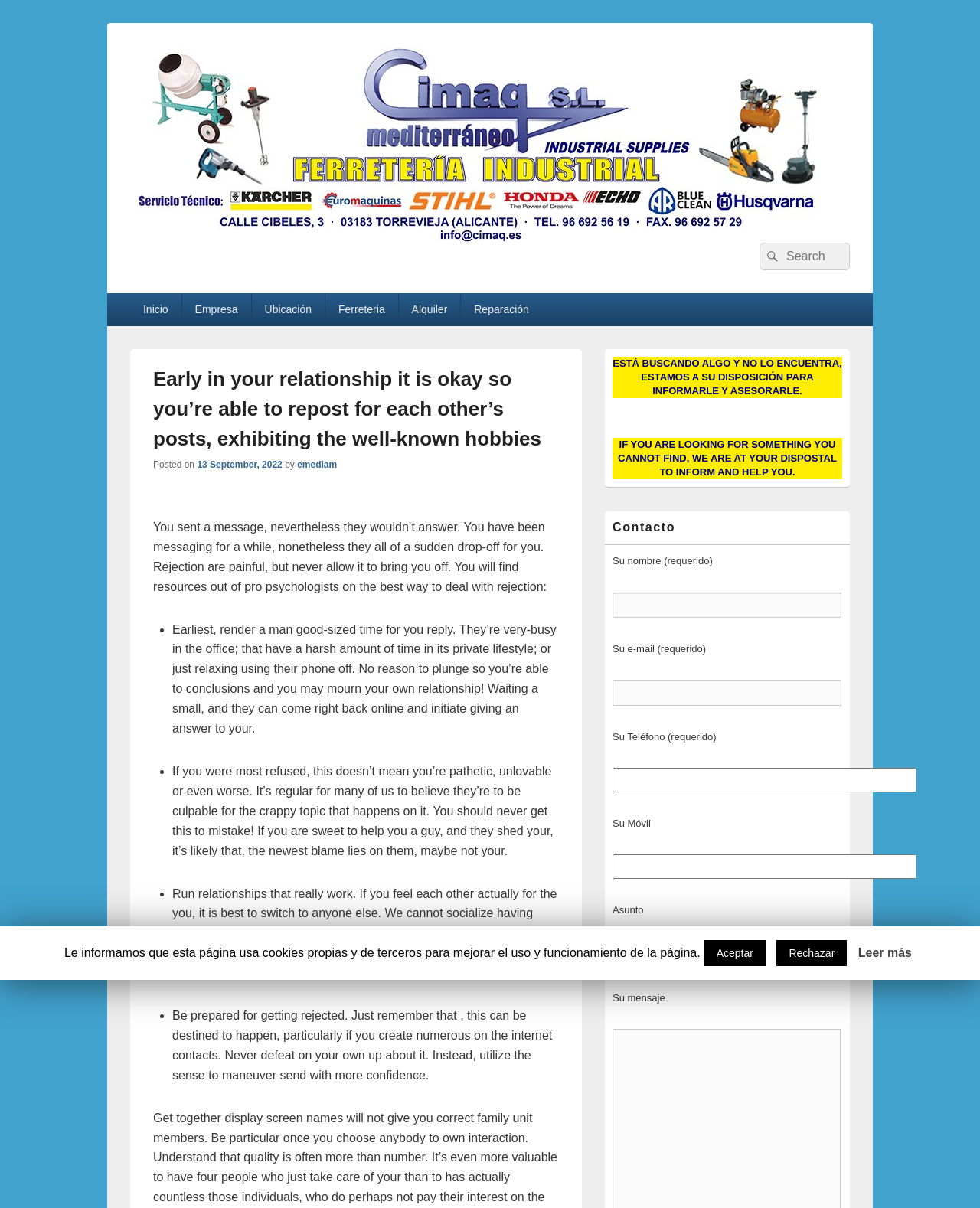Detail the various sections and features present on the webpage.

This webpage appears to be a blog or article page with a Mediterranean theme, as indicated by the title "CIMAQ MEDITERRANEO" and the image with the same name. The page has a navigation menu at the top with links to various sections, including "Inicio", "Empresa", "Ubicación", "Ferreteria", "Alquiler", and "Reparación".

Below the navigation menu, there is a search bar with a search button and a label "Search for:". On the left side of the page, there is a primary sidebar widget area with a heading "ESTÁ BUSCANDO ALGO Y NO LO ENCUENTRA, ESTAMOS A SU DISPOSICIÓN PARA INFORMARLE Y ASESORARLE." (translated to "ARE YOU LOOKING FOR SOMETHING YOU CAN'T FIND, WE ARE AT YOUR DISPOSAL TO INFORM AND ADVISE YOU.") and its English translation.

The main content of the page is an article with a heading "Early in your relationship it is okay so you’re able to repost for each other’s posts, exhibiting the well-known hobbies" and a posted date "13 September, 2022". The article discusses how to deal with rejection in relationships, with four points listed in bullet form. Each point provides advice on how to handle rejection, such as giving the other person time to respond, not taking it personally, and being prepared for rejection.

On the right side of the page, there is a contact form with fields for name, email, phone number, and message. There is also a section with a heading "Le informamos que esta página usa cookies propias y de terceros para mejorar el uso y funcionamiento de la página." (translated to "We inform you that this page uses its own and third-party cookies to improve the use and operation of the page.") with options to accept, reject, or read more about the cookies policy.